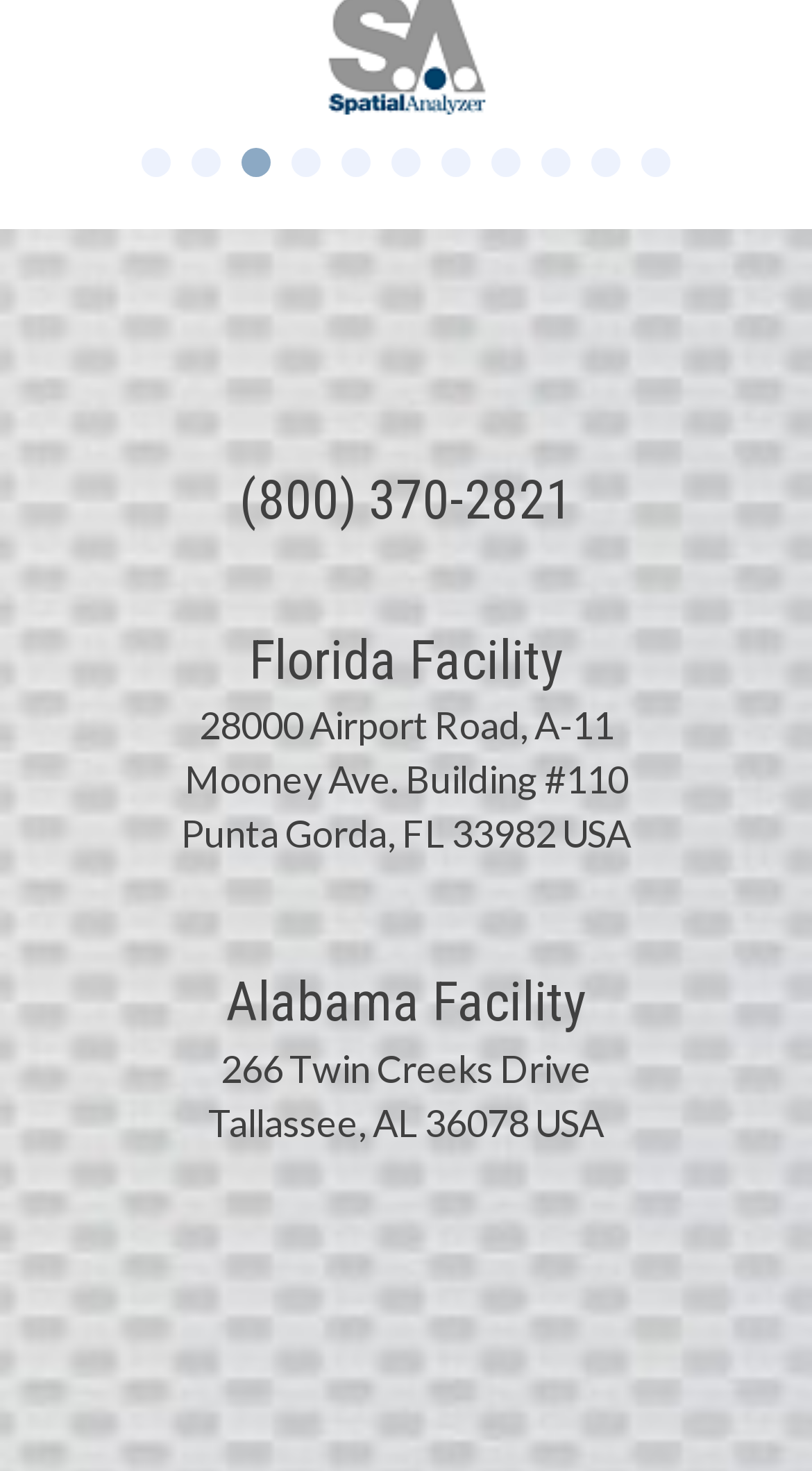Identify the bounding box coordinates of the area you need to click to perform the following instruction: "click link 1".

[0.174, 0.101, 0.21, 0.121]